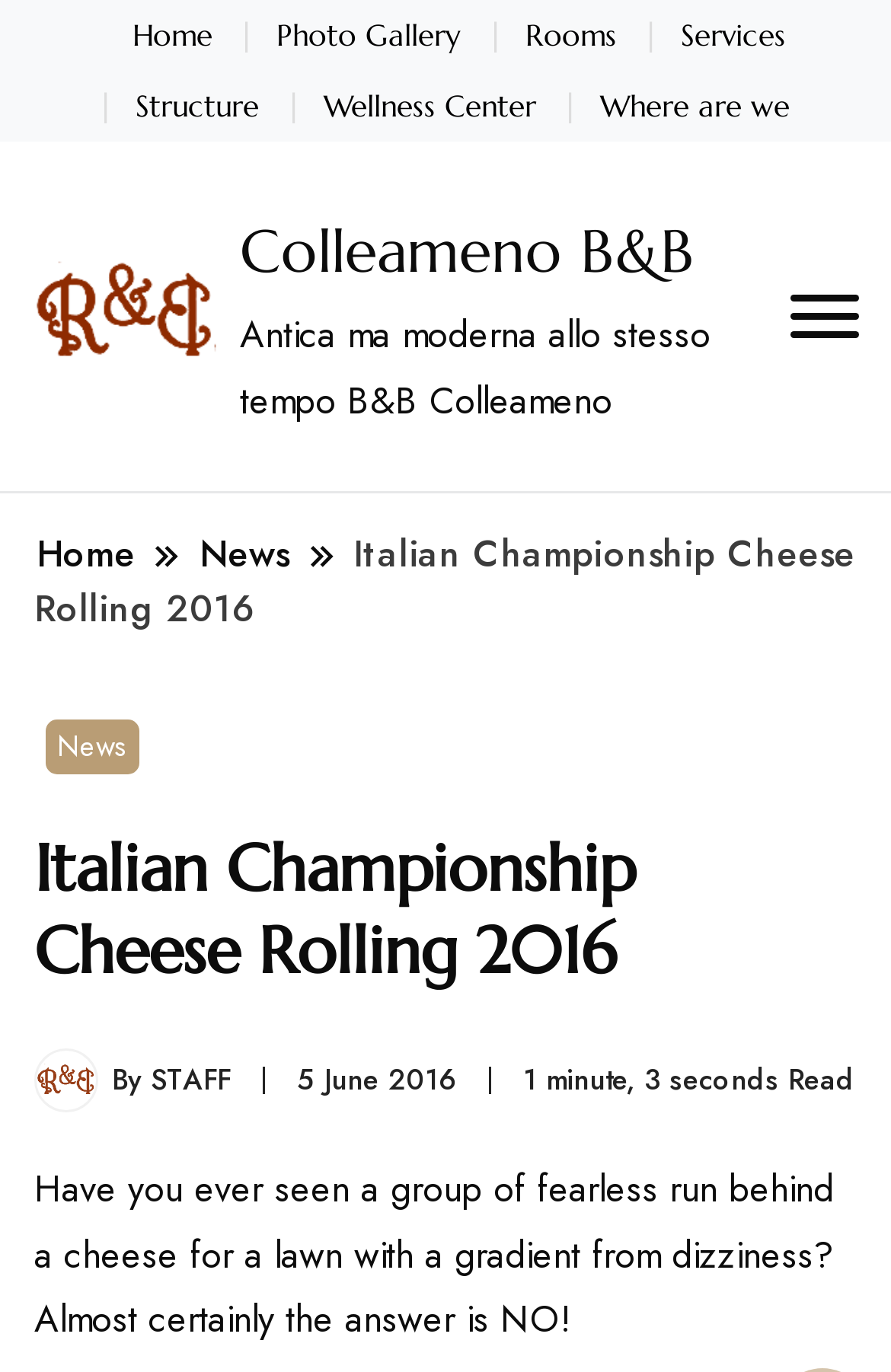Find the bounding box coordinates of the clickable area required to complete the following action: "click on Italian Championship Cheese Rolling 2016".

[0.038, 0.383, 0.959, 0.465]